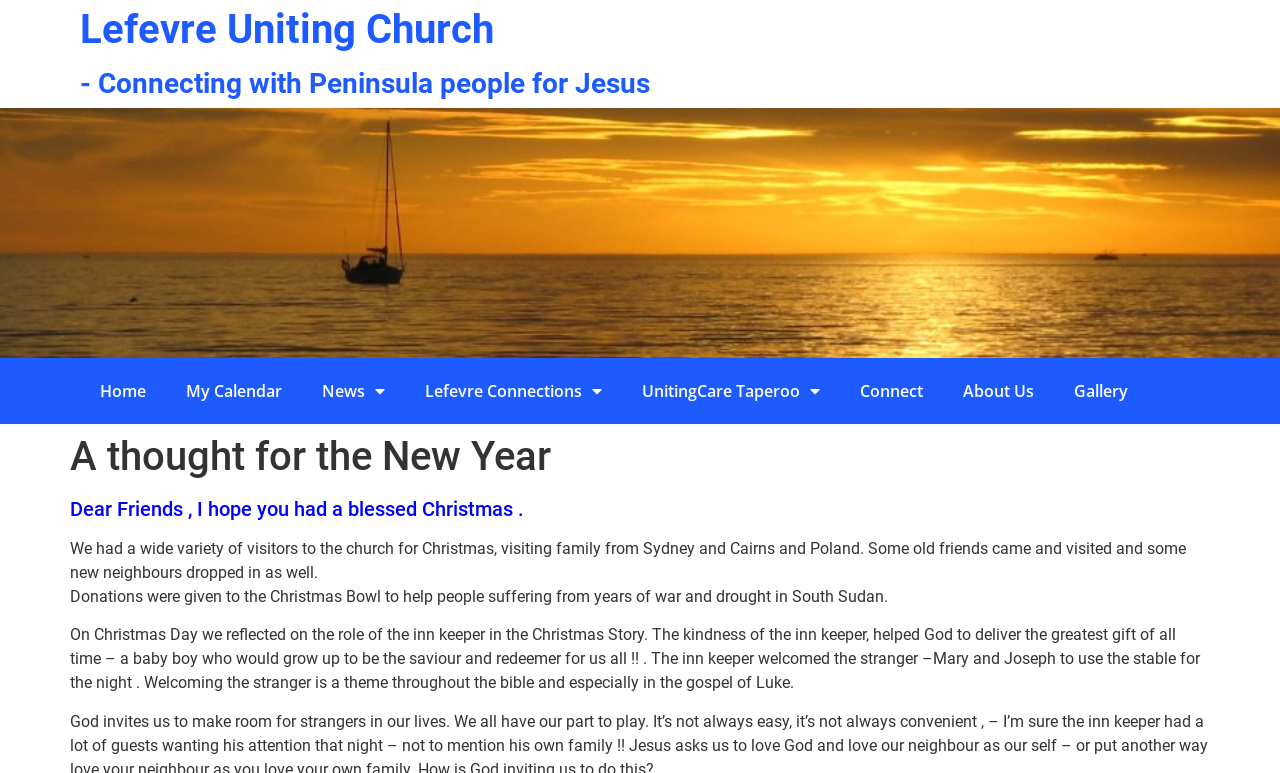Use a single word or phrase to answer the question:
What is the special day mentioned in the webpage?

Christmas Day